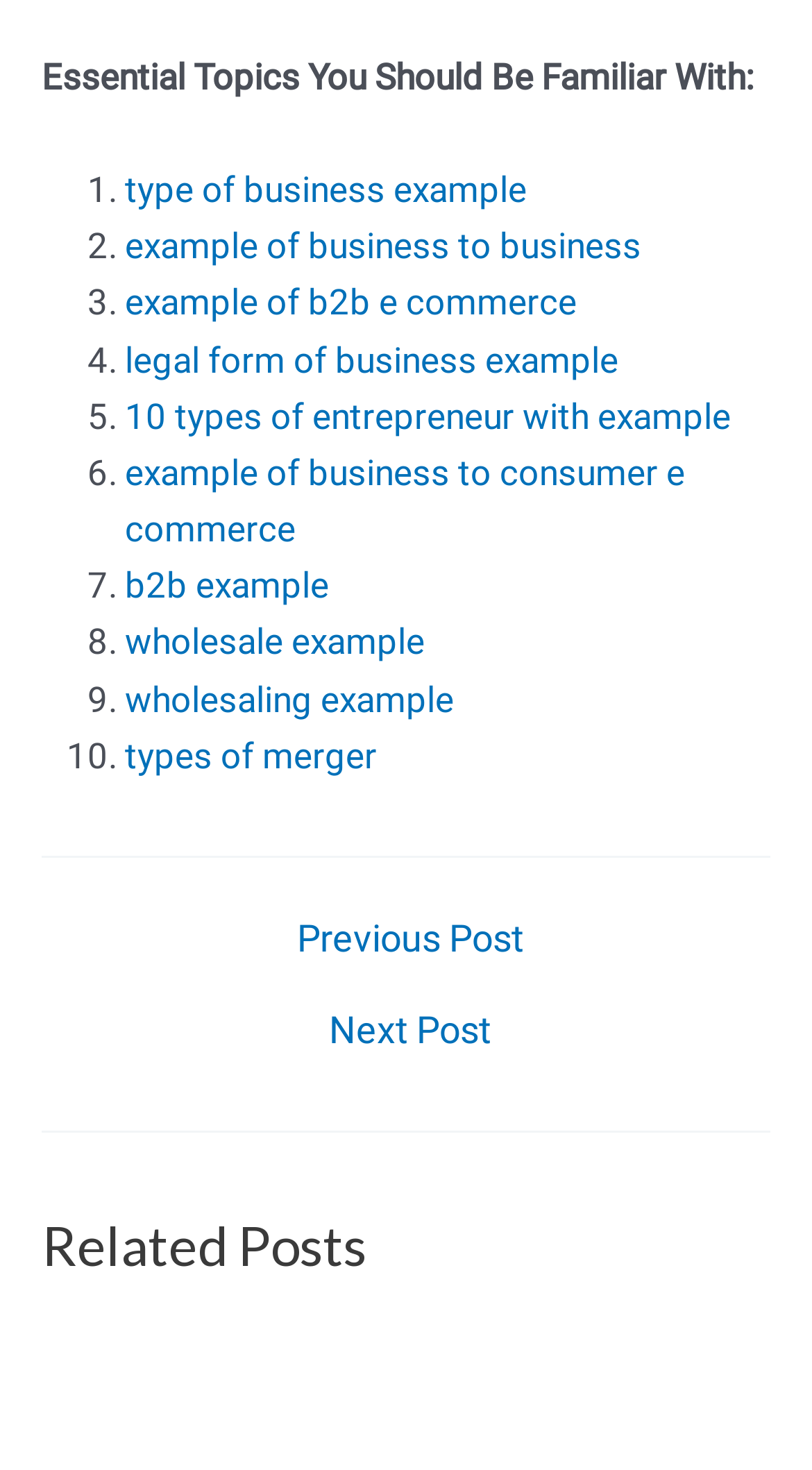Locate the bounding box of the UI element described by: "type of business example" in the given webpage screenshot.

[0.154, 0.115, 0.649, 0.143]